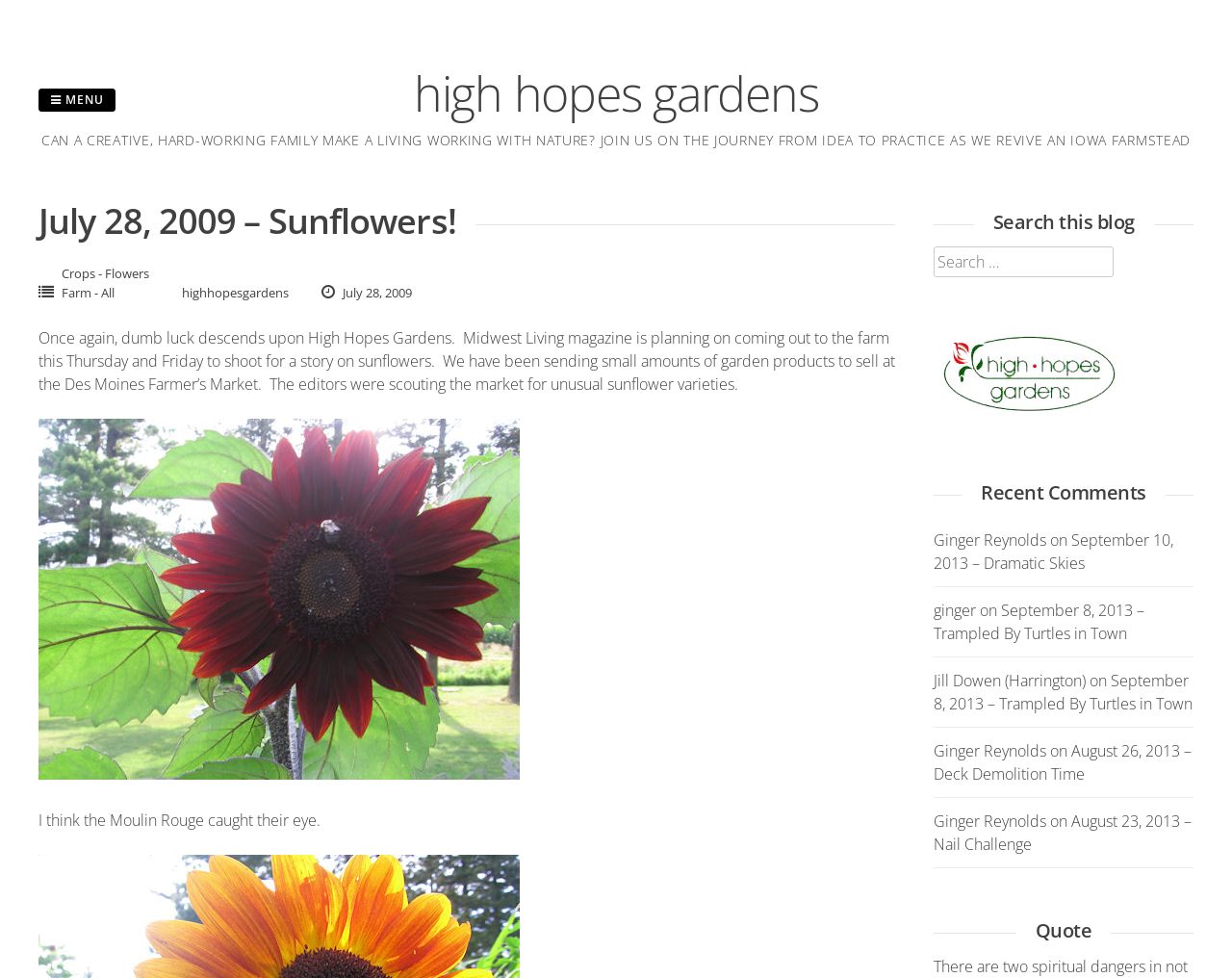What is the location of the farmer's market?
Look at the screenshot and provide an in-depth answer.

The text mentions 'We have been sending small amounts of garden products to sell at the Des Moines Farmer’s Market.'